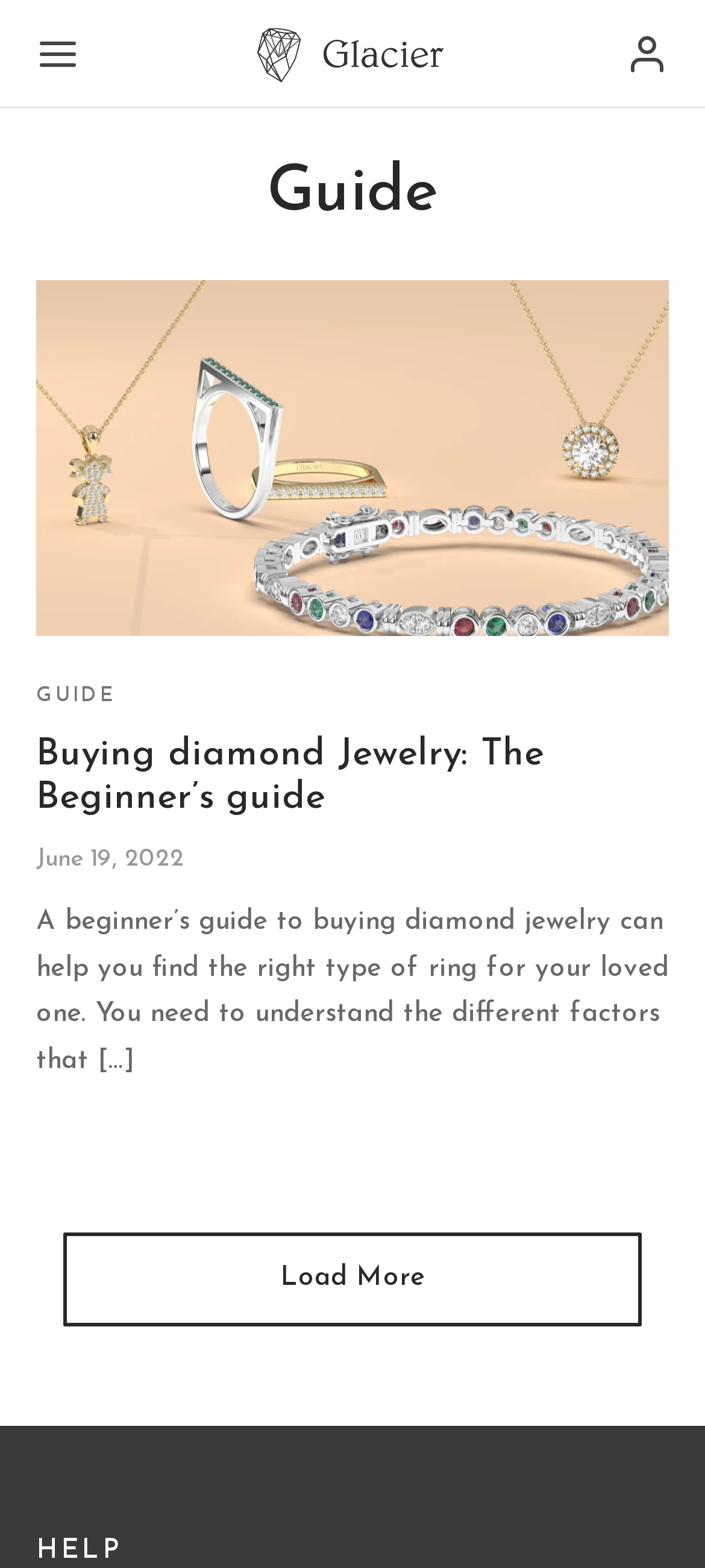Identify the bounding box coordinates of the section to be clicked to complete the task described by the following instruction: "View recent comments". The coordinates should be four float numbers between 0 and 1, formatted as [left, top, right, bottom].

None